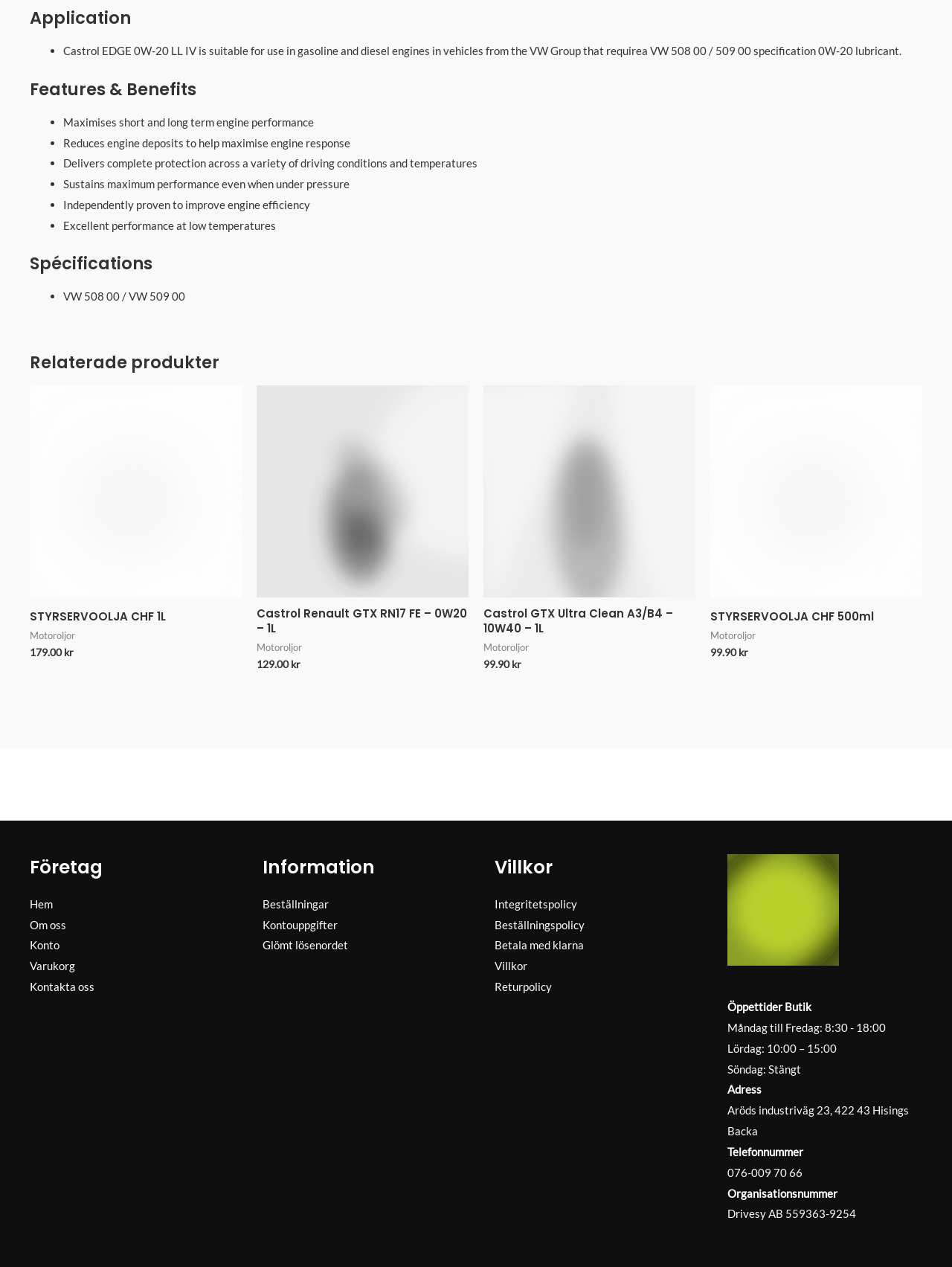Please identify the bounding box coordinates of the clickable area that will fulfill the following instruction: "Click on the link 'STYRSERVOOLJA CHF 1L'". The coordinates should be in the format of four float numbers between 0 and 1, i.e., [left, top, right, bottom].

[0.031, 0.481, 0.174, 0.497]